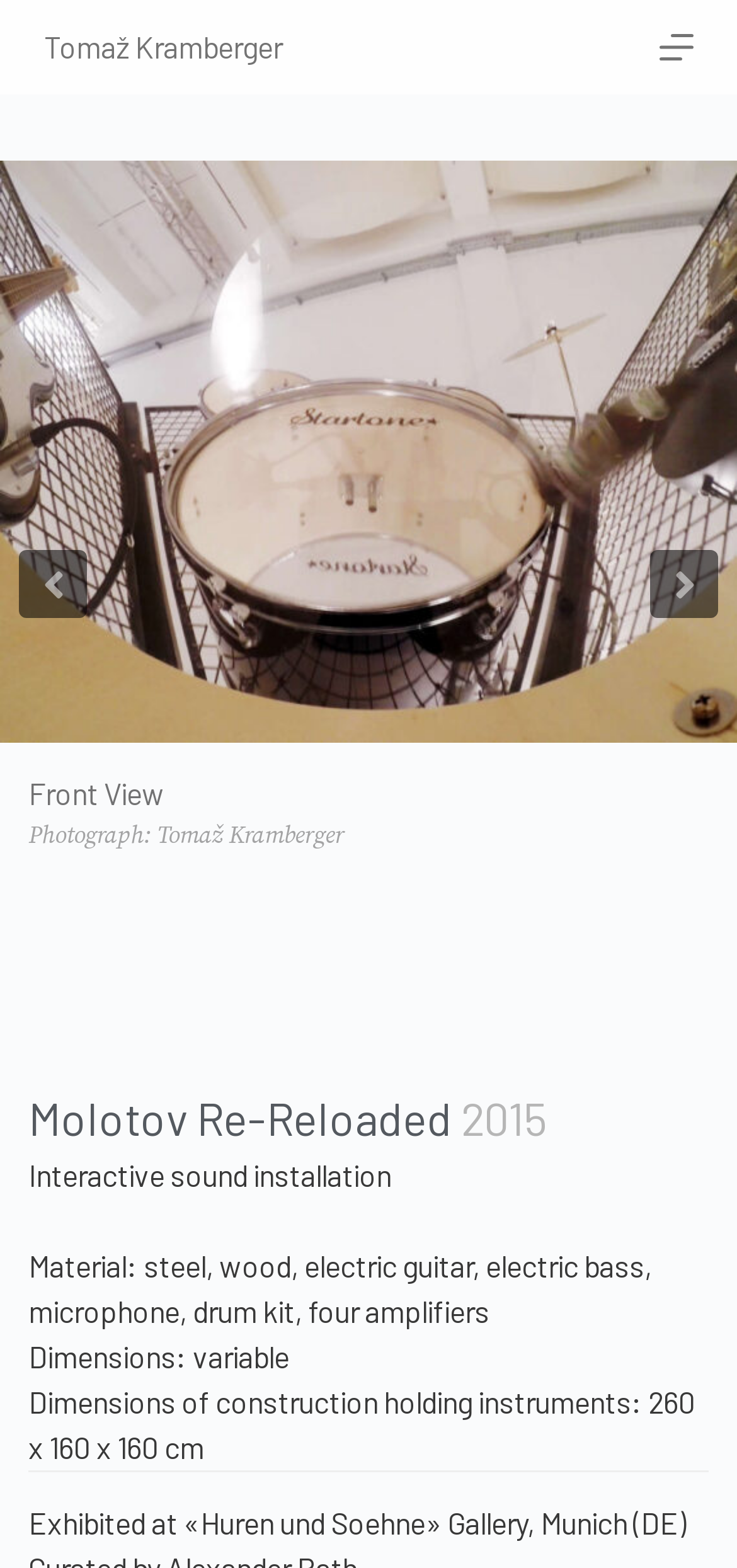What is the dimension of the construction holding instruments?
Kindly answer the question with as much detail as you can.

The answer can be found by looking at the StaticText element with the text 'Dimensions of construction holding instruments: 260 x 160 x 160 cm' which is a child of the root element. This text describes the dimension of the construction holding instruments.